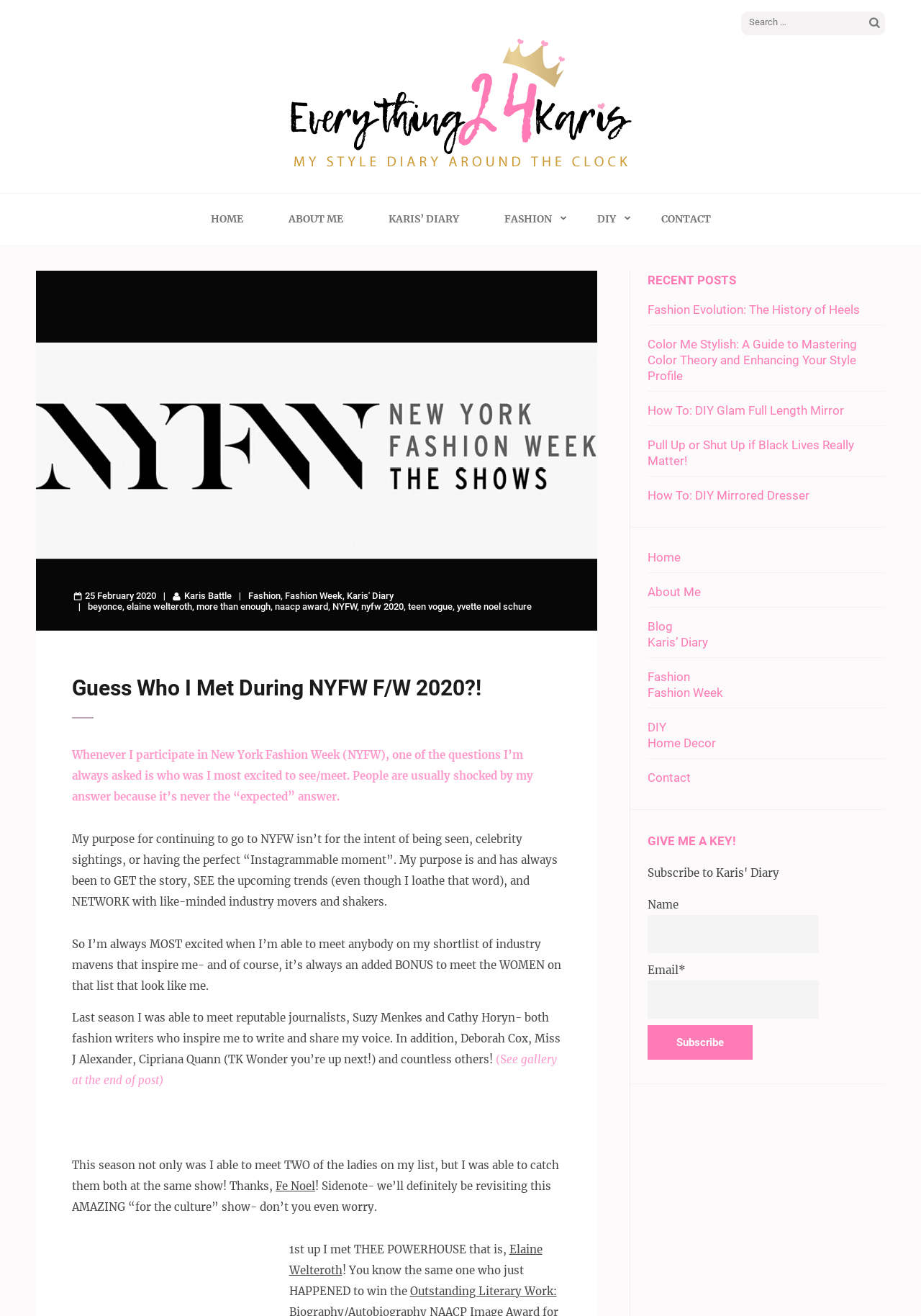What is the category of the post 'Fashion Evolution: The History of Heels'?
Using the picture, provide a one-word or short phrase answer.

Fashion